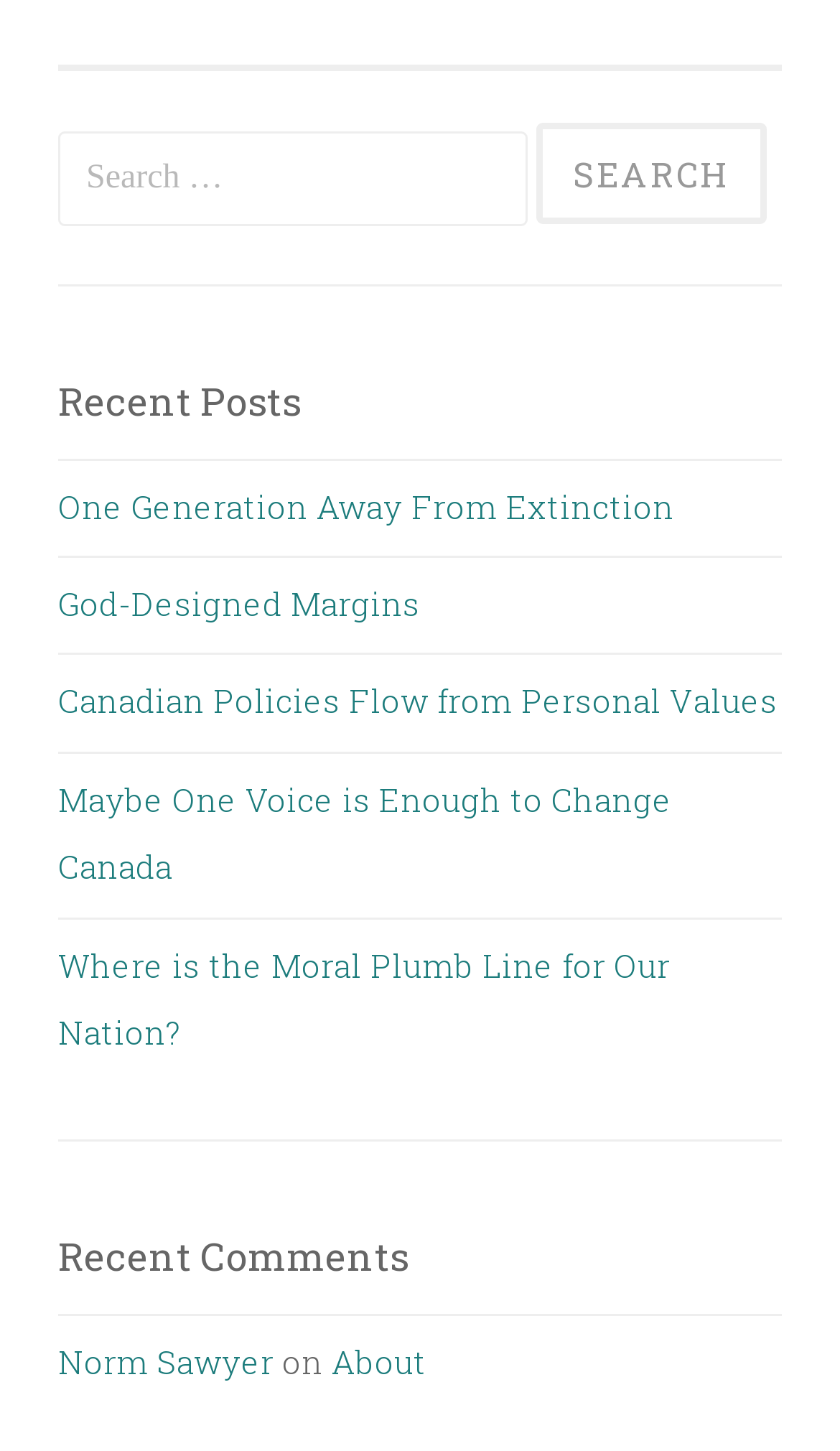Locate the bounding box coordinates of the clickable area to execute the instruction: "Click on 'About' link". Provide the coordinates as four float numbers between 0 and 1, represented as [left, top, right, bottom].

[0.395, 0.923, 0.508, 0.953]